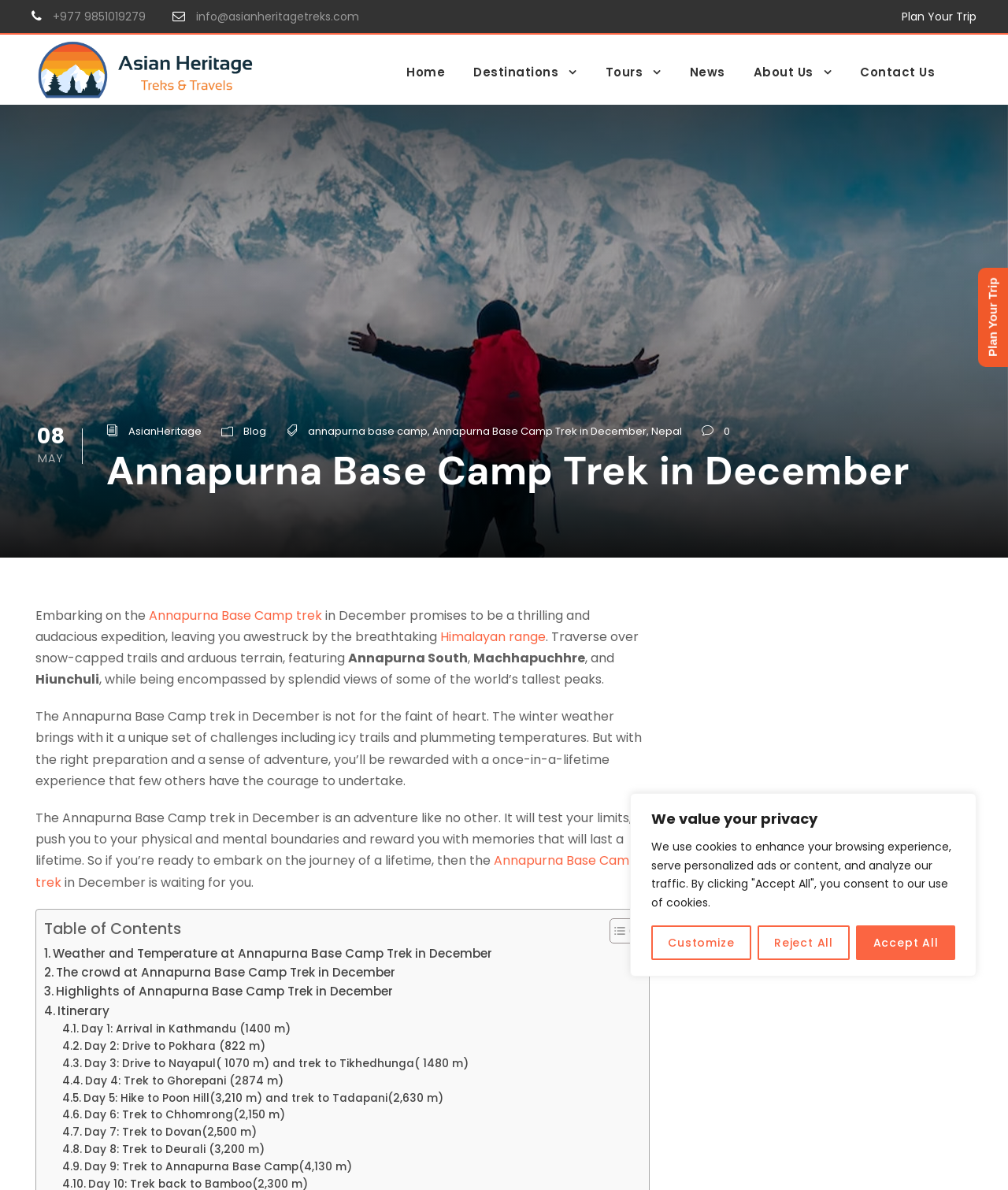Give a one-word or one-phrase response to the question:
What is the phone number of Asian Heritage?

+977 9851019279